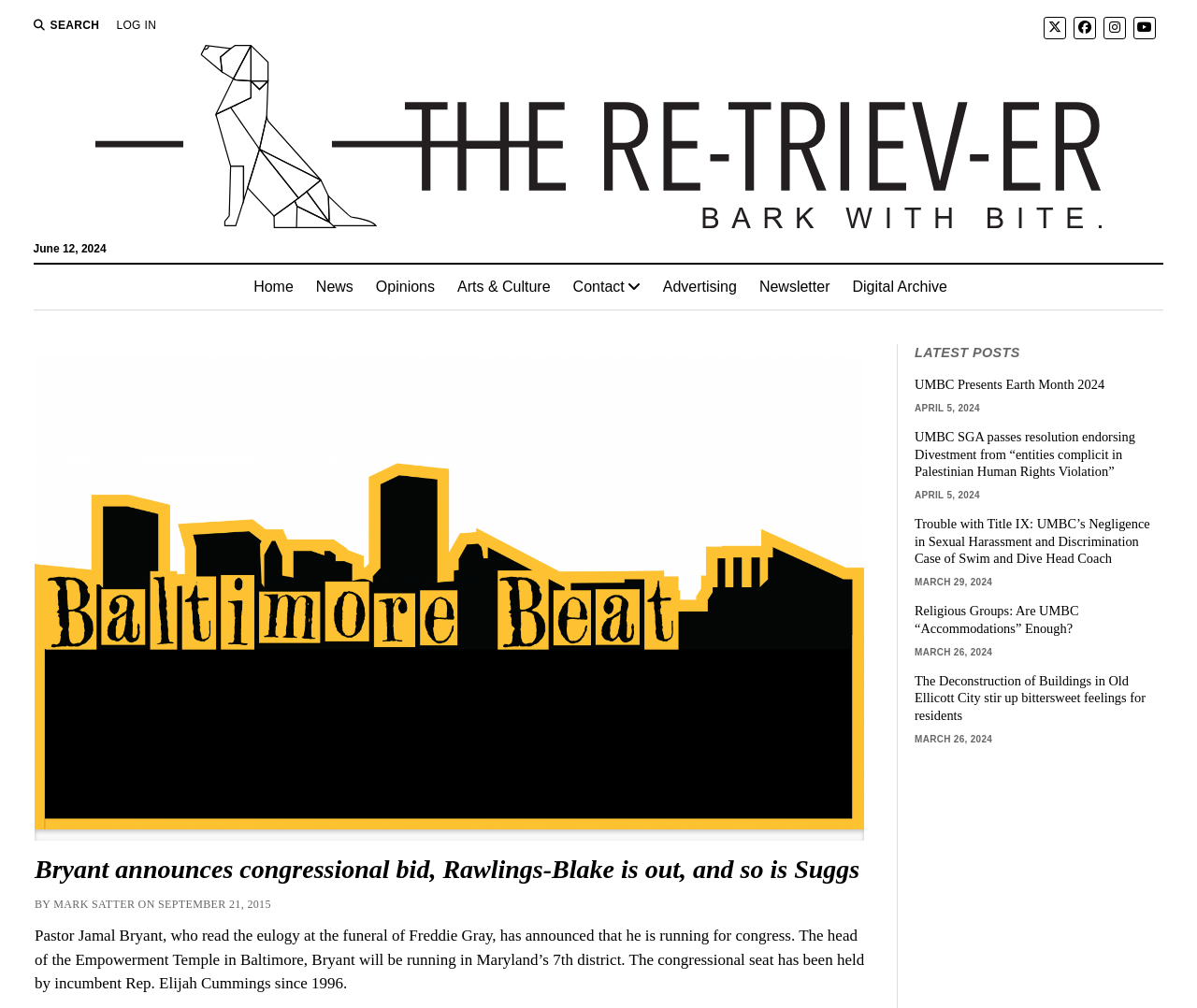Please examine the image and answer the question with a detailed explanation:
How many social media links are at the top of the webpage?

I counted the social media links at the top of the webpage and found four links: Twitter, Facebook, Instagram, and YouTube.